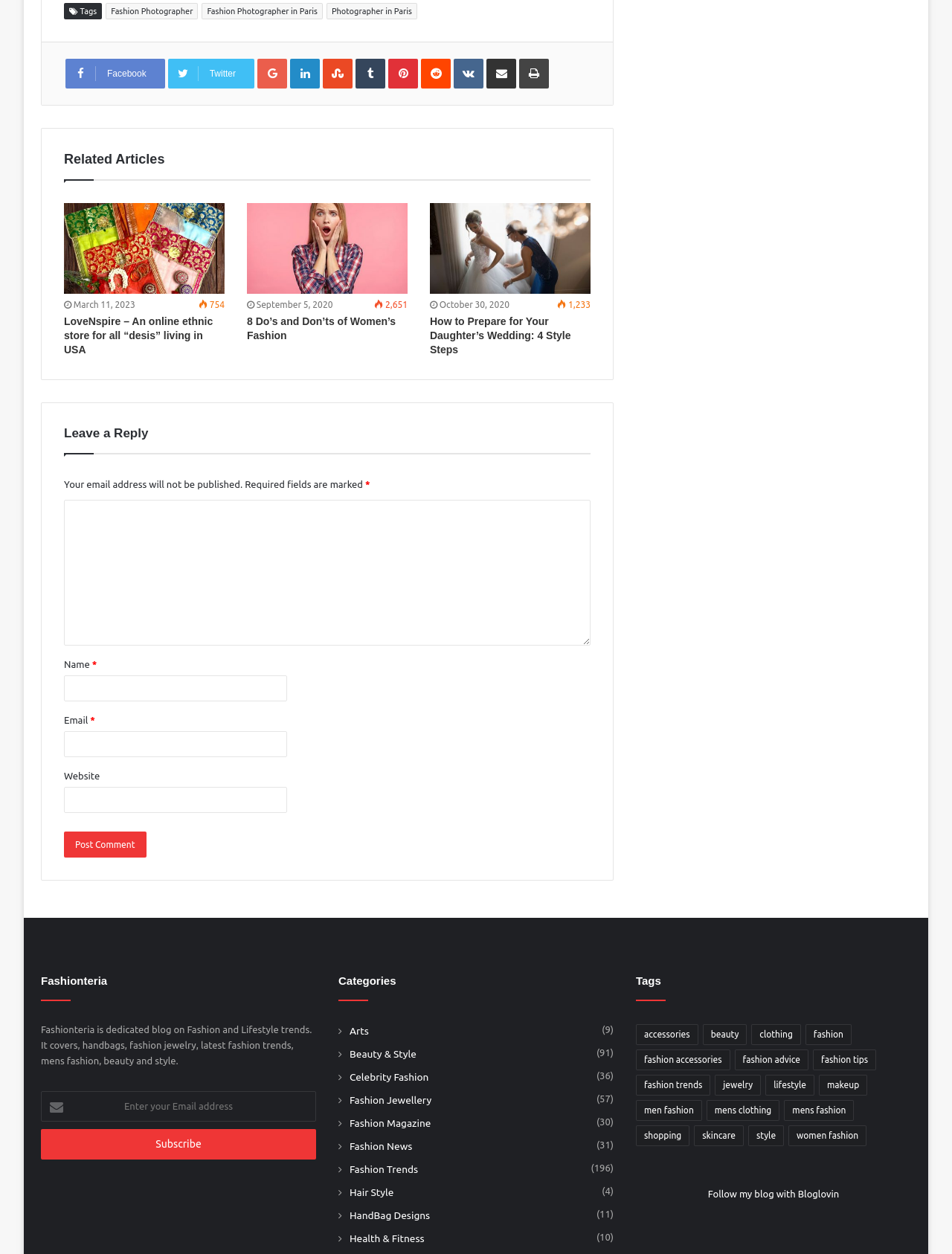From the element description Follow my blog with Bloglovin, predict the bounding box coordinates of the UI element. The coordinates must be specified in the format (top-left x, top-left y, bottom-right x, bottom-right y) and should be within the 0 to 1 range.

[0.744, 0.948, 0.881, 0.956]